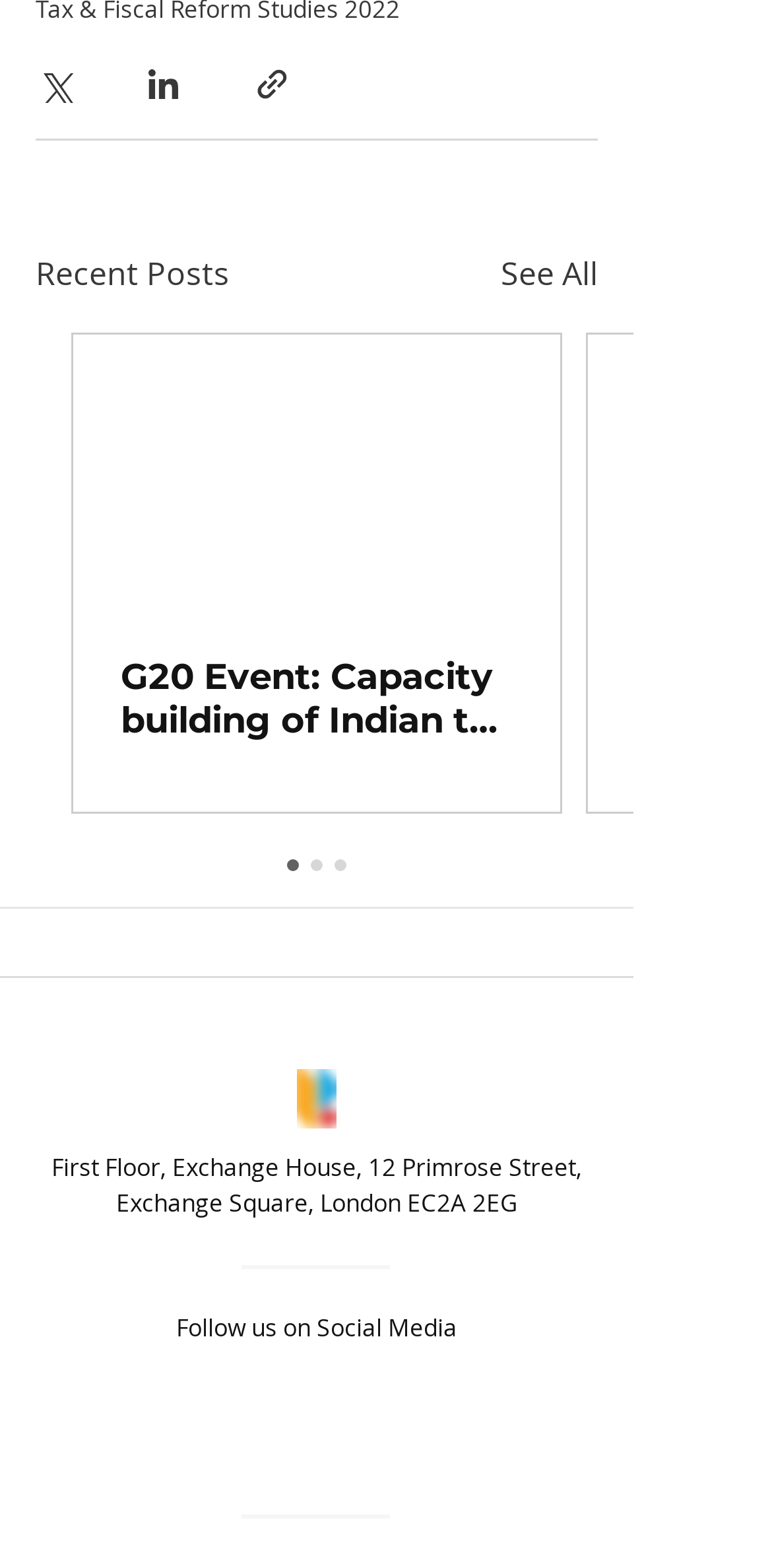Determine the bounding box coordinates of the clickable region to follow the instruction: "Share via Twitter".

[0.046, 0.041, 0.095, 0.065]